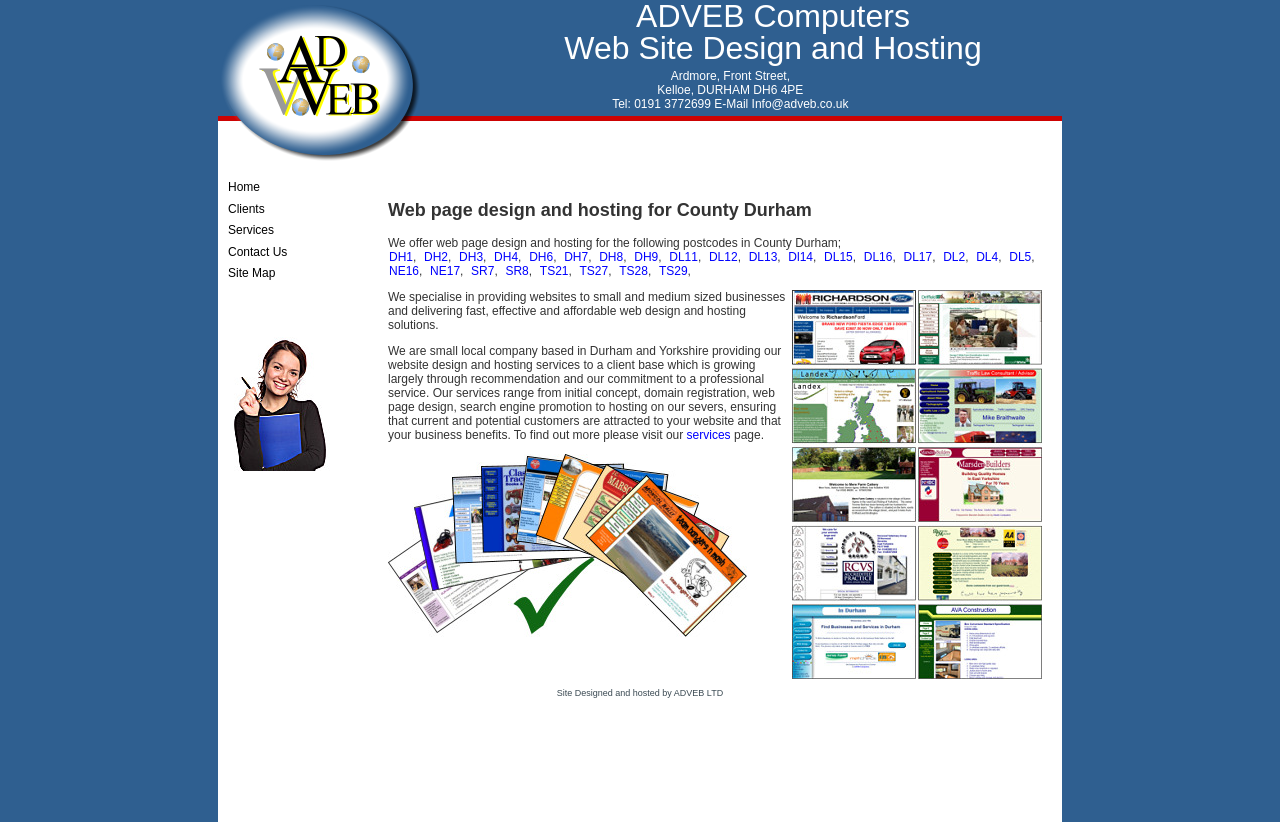Provide a thorough summary of the webpage.

This webpage is about web design and hosting services for County Durham. At the top, there is a logo image of "ADVEB LTD Web Design and Hosting" with the company name written in text next to it. Below the logo, there is a heading that reads "Web page design and hosting for County Durham". 

On the left side, there is a navigation menu with links to different pages, including "Home", "Clients", "Services", "Contact Us", and "Site Map". 

The main content of the page is a list of links to web design and hosting services for various postcodes in County Durham, including DH1, DH2, DH3, and so on. Each link is accompanied by a small image and a brief description of the service. The links are arranged in a horizontal row, with commas separating them. 

At the bottom of the page, there is a block of text with the company's address, phone number, and email address.